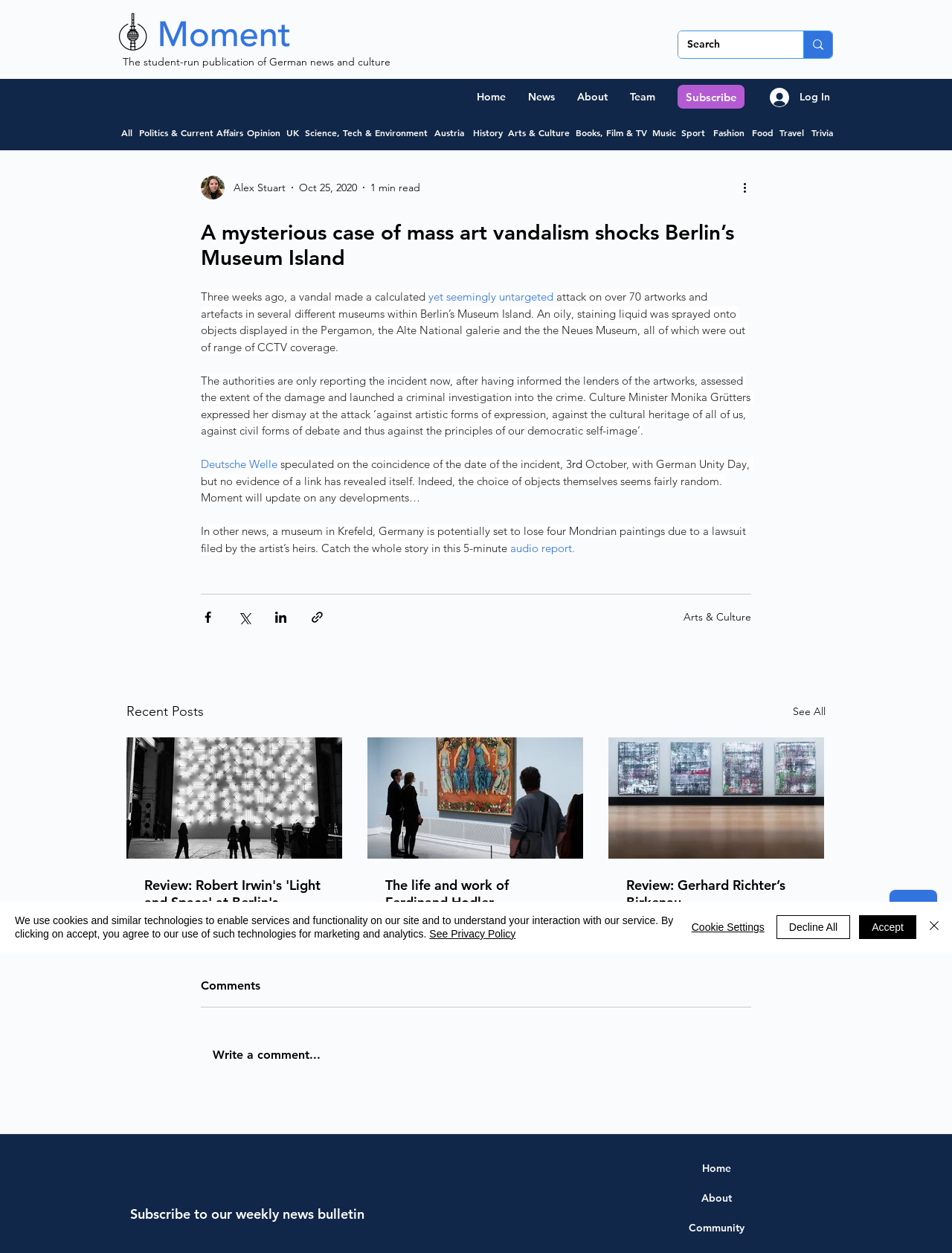Offer an extensive depiction of the webpage and its key elements.

This webpage appears to be a news article from a student-run publication focused on German news and culture. At the top of the page, there is a color logo and a search bar with a search button. Below the search bar, there is a navigation menu with links to different sections of the website, including "Home", "News", "About", and "Team". 

To the right of the navigation menu, there is a "Subscribe" button and a "Log In" button. 

The main content of the page is an article about a mysterious case of mass art vandalism in Berlin's Museum Island. The article is written by Alex Stuart and was published on October 25, 2020. The article describes how a vandal attacked over 70 artworks and artefacts in several museums, spraying an oily, staining liquid onto the objects. The authorities are investigating the crime, and the Culture Minister has expressed her dismay at the attack.

Below the article, there are buttons to share the article on social media platforms, including Facebook, Twitter, LinkedIn, and via a link. There is also a link to the "Arts & Culture" section of the website.

Further down the page, there is a section titled "Recent Posts" with links to other articles, including a review of Robert Irwin's "Light and Space" exhibition at Berlin's Kraftwerk, an article about the life and work of Ferdinand Hodler, and a review of Gerhard Richter's Birkenau.

At the bottom of the page, there is a section for comments, with a button to write a comment. There is also a horizontal separator line and a link to view all comments.

On the left side of the page, there is a menu with links to different categories, including "Politics & Current Affairs", "Opinion", "UK", "Science, Tech & Environment", and others.

Finally, at the very bottom of the page, there is an iframe with a Wix Chat window, and a heading that invites users to subscribe to the website's weekly news bulletin. There are also links to the "Home" and "About" sections of the website.